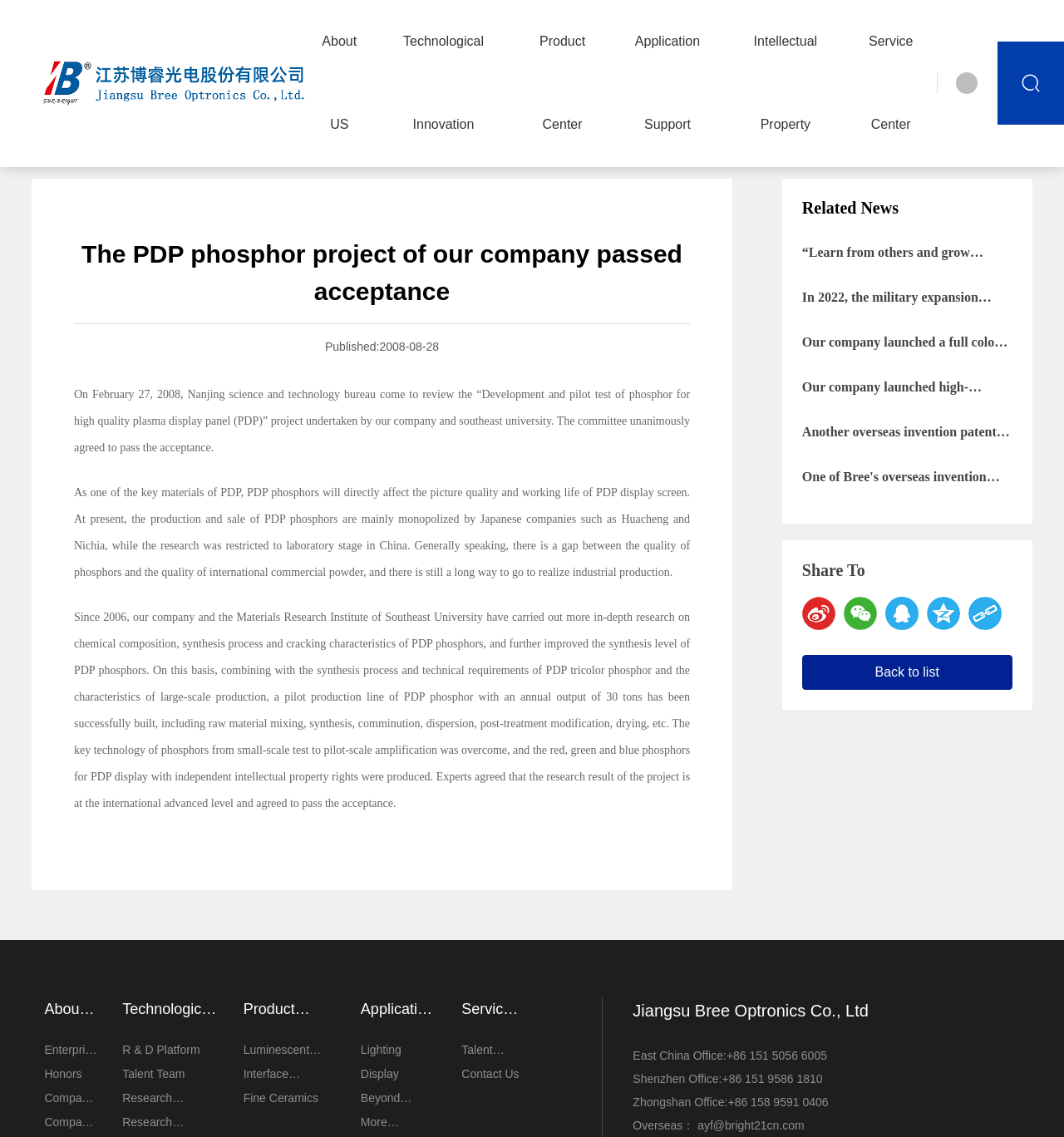From the webpage screenshot, predict the bounding box coordinates (top-left x, top-left y, bottom-right x, bottom-right y) for the UI element described here: title="QQ好友"

[0.832, 0.524, 0.863, 0.554]